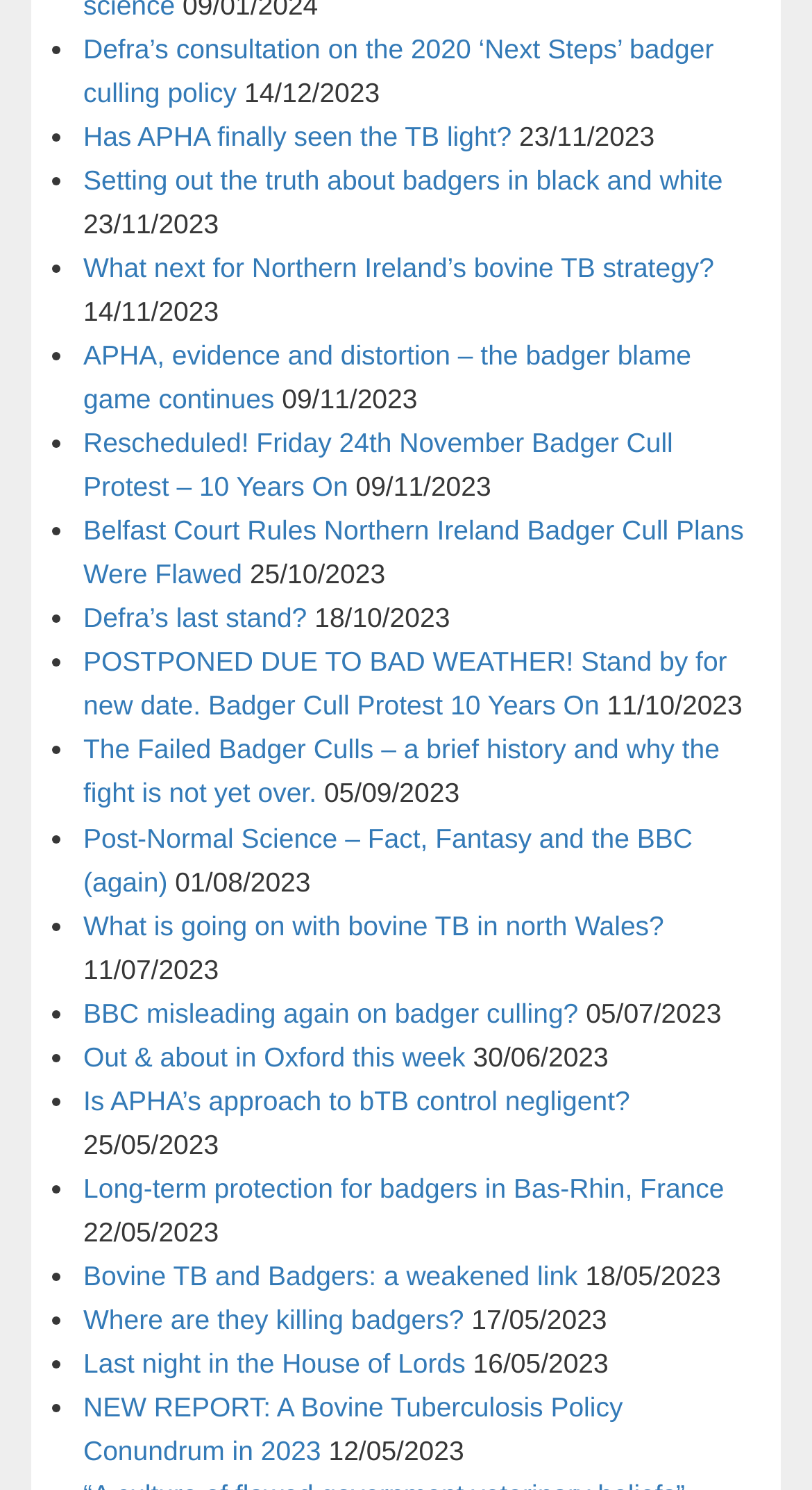Based on the element description, predict the bounding box coordinates (top-left x, top-left y, bottom-right x, bottom-right y) for the UI element in the screenshot: Where are they killing badgers?

[0.103, 0.875, 0.571, 0.896]